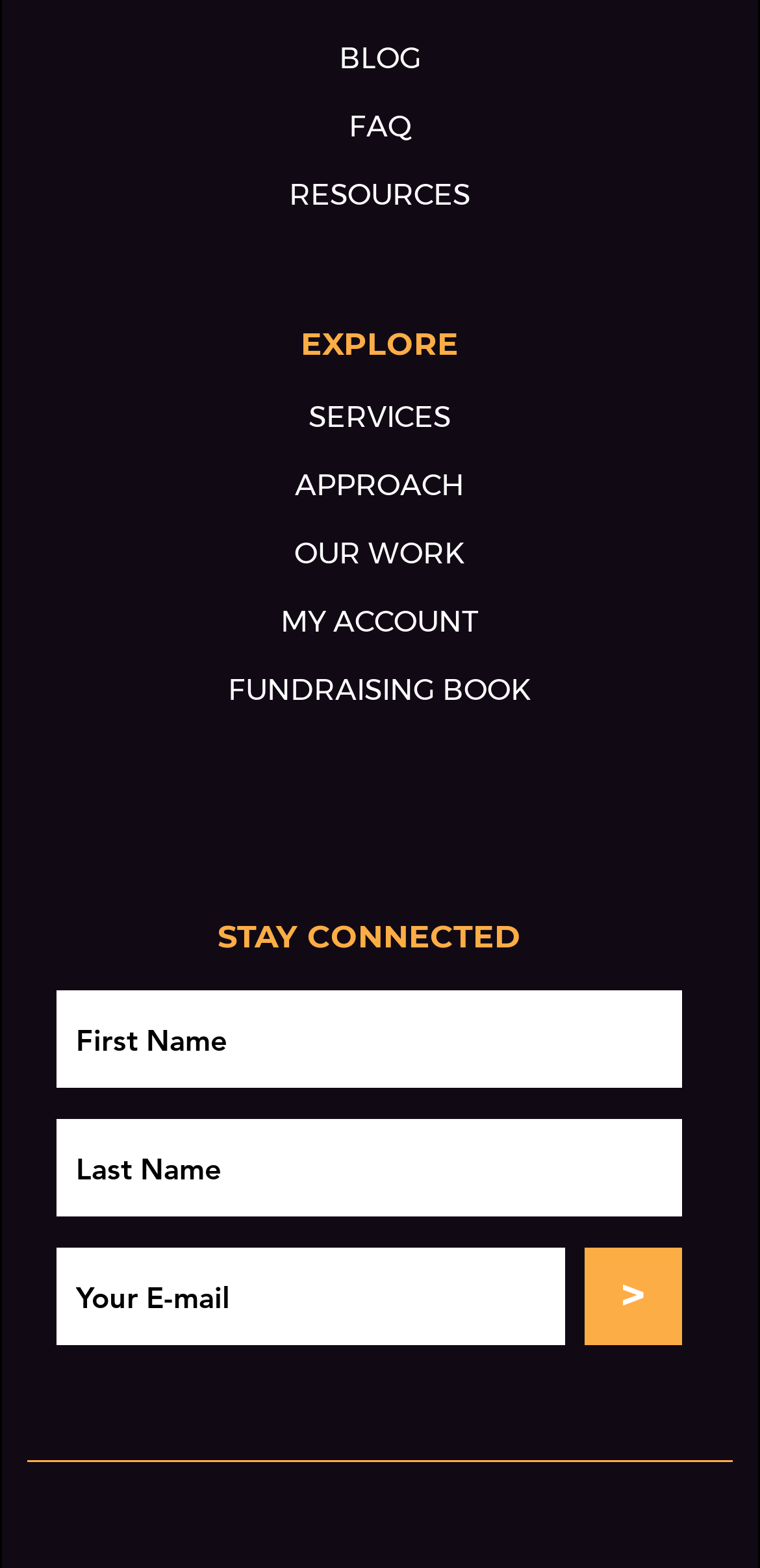Locate the bounding box coordinates for the element described below: "aria-label="Your E-mail" name="email" placeholder="Your E-mail"". The coordinates must be four float values between 0 and 1, formatted as [left, top, right, bottom].

[0.074, 0.796, 0.744, 0.858]